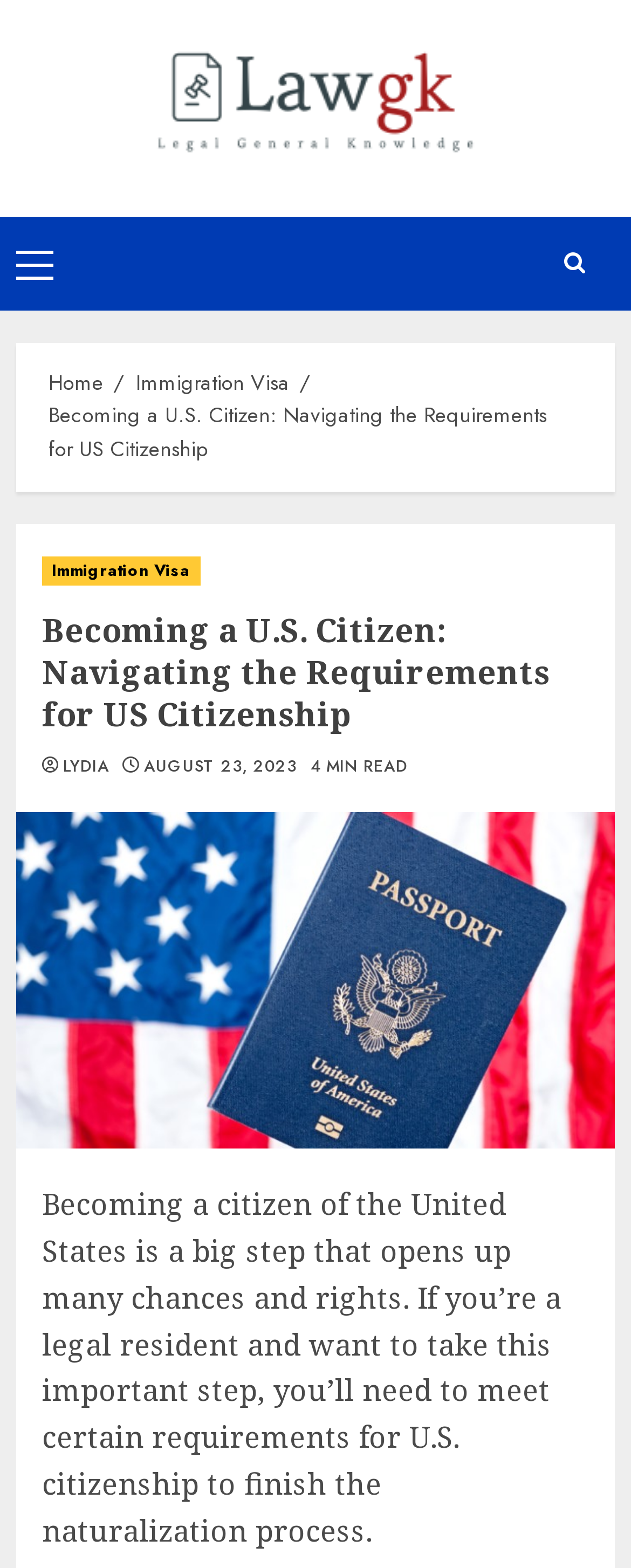Analyze the image and provide a detailed answer to the question: What is the purpose of becoming a U.S. citizen?

According to the article, becoming a citizen of the United States opens up many chances and rights, implying that it provides benefits and opportunities to the individual.